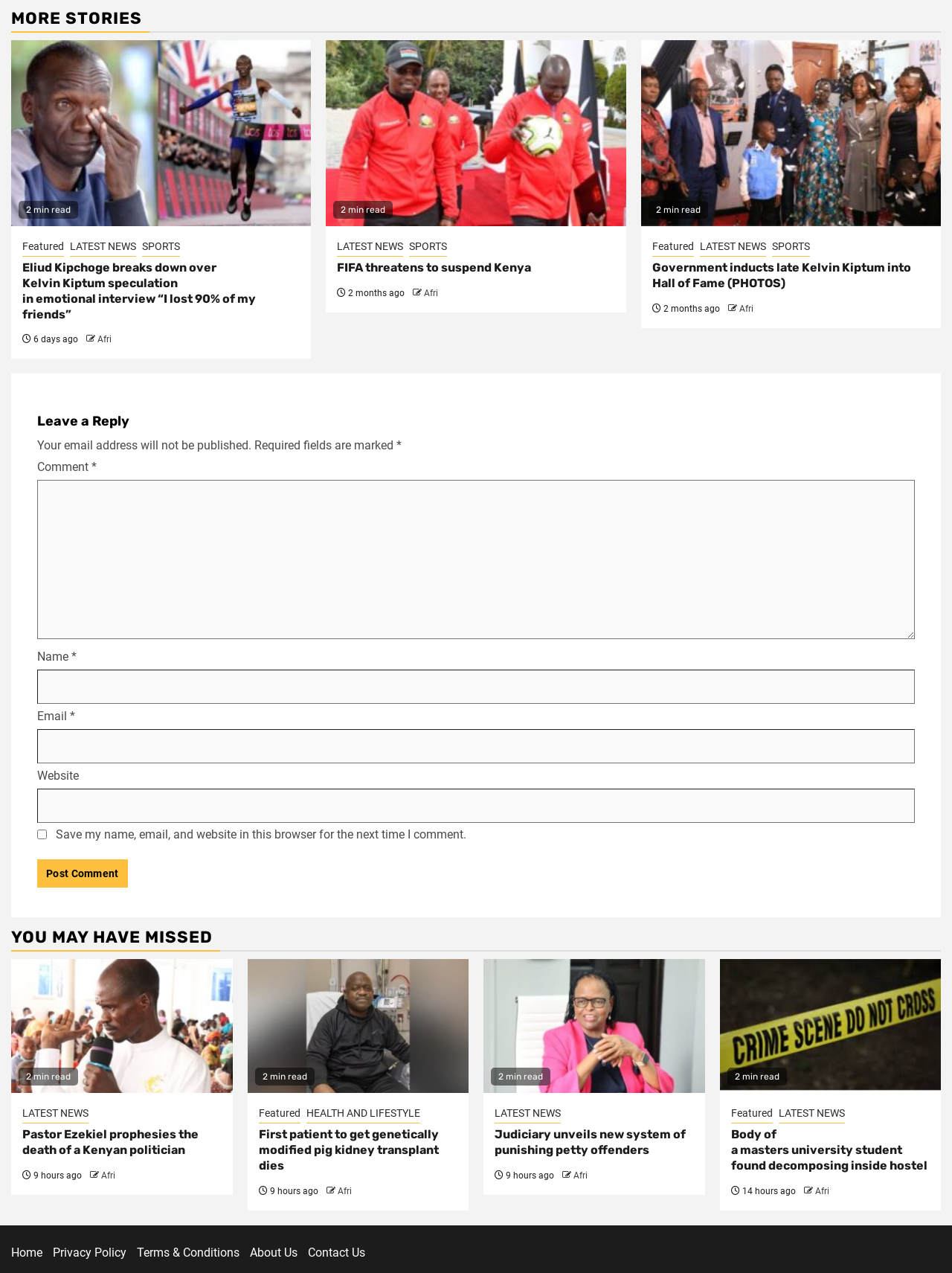How many minutes does it take to read the second news article?
Refer to the image and give a detailed answer to the question.

I looked at the second news article and found the text '2 min read' which indicates the time it takes to read the article.